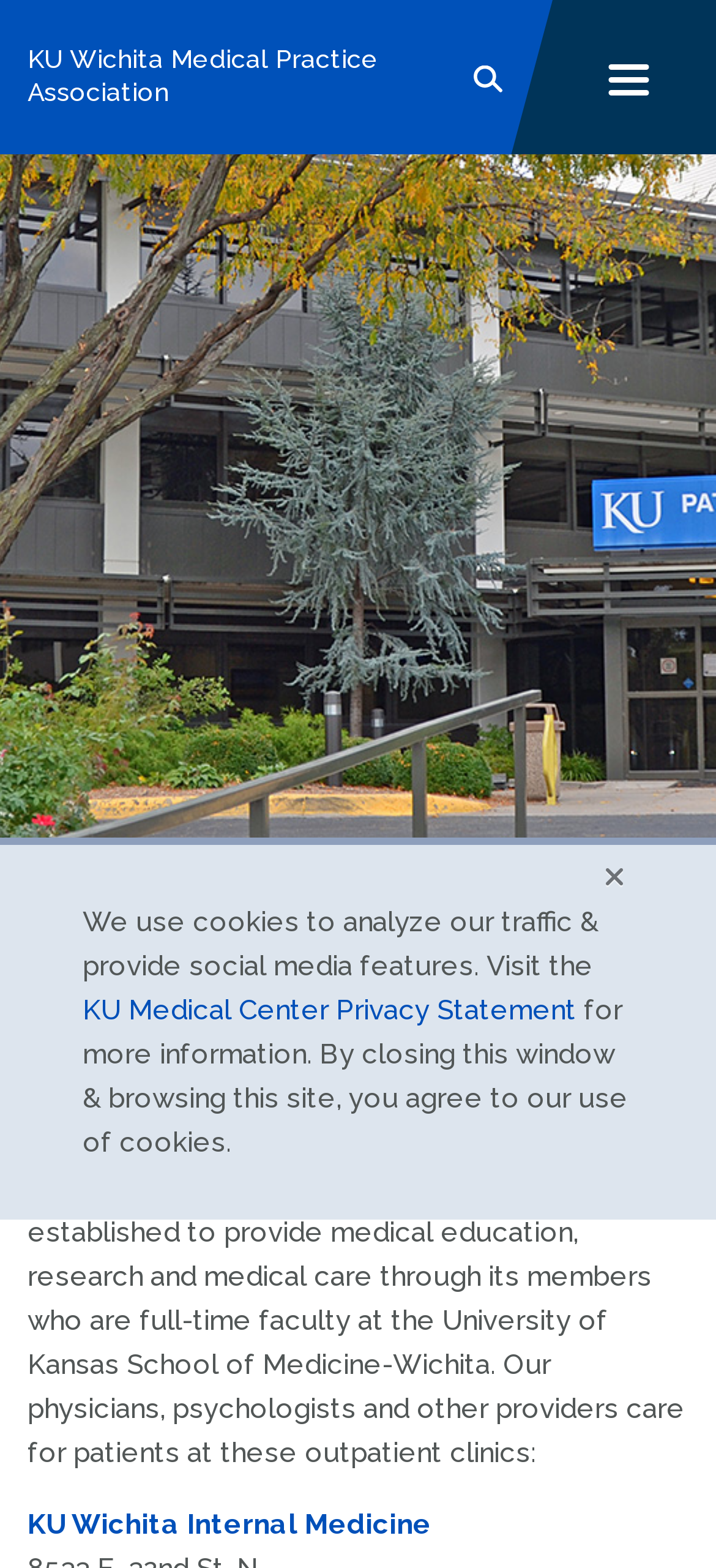Determine the bounding box coordinates for the area that needs to be clicked to fulfill this task: "Close the search". The coordinates must be given as four float numbers between 0 and 1, i.e., [left, top, right, bottom].

[0.89, 0.029, 0.962, 0.06]